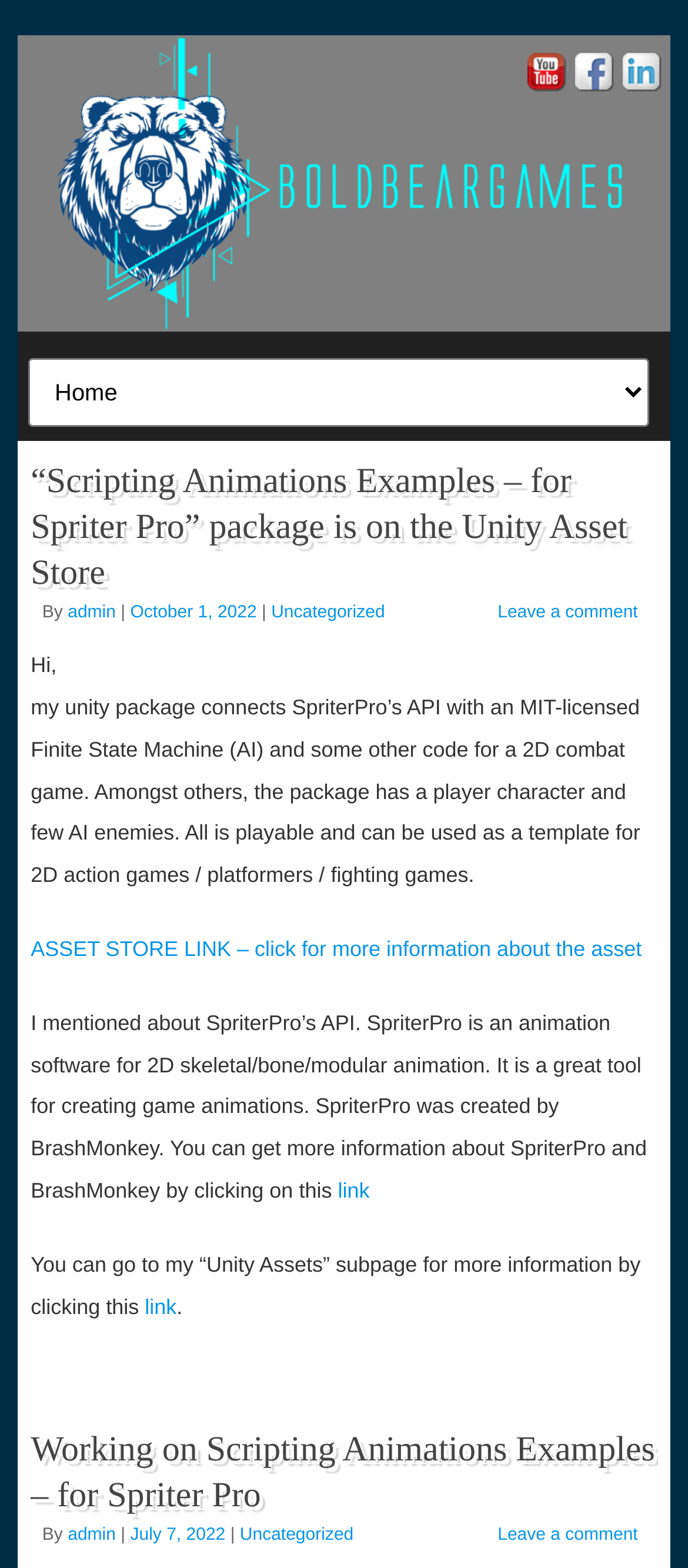Given the webpage screenshot, identify the bounding box of the UI element that matches this description: "link".

[0.21, 0.825, 0.257, 0.841]